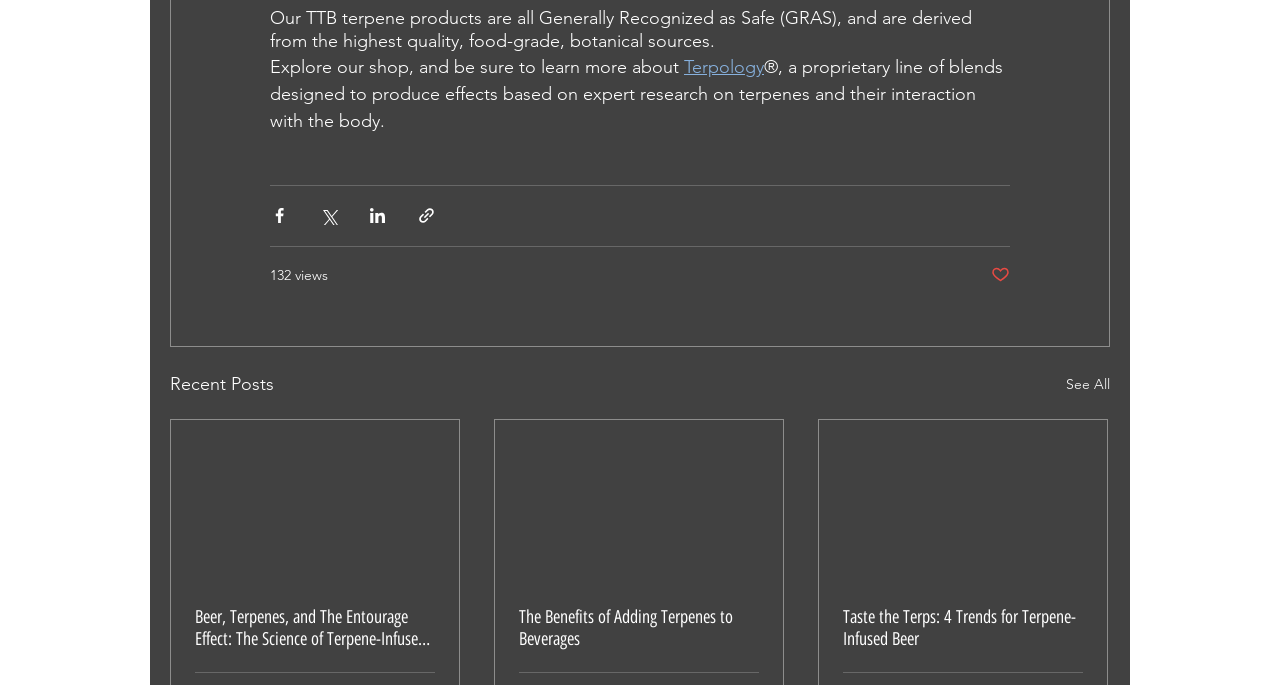Determine the bounding box coordinates of the clickable region to follow the instruction: "Subscribe to the newsletter".

None